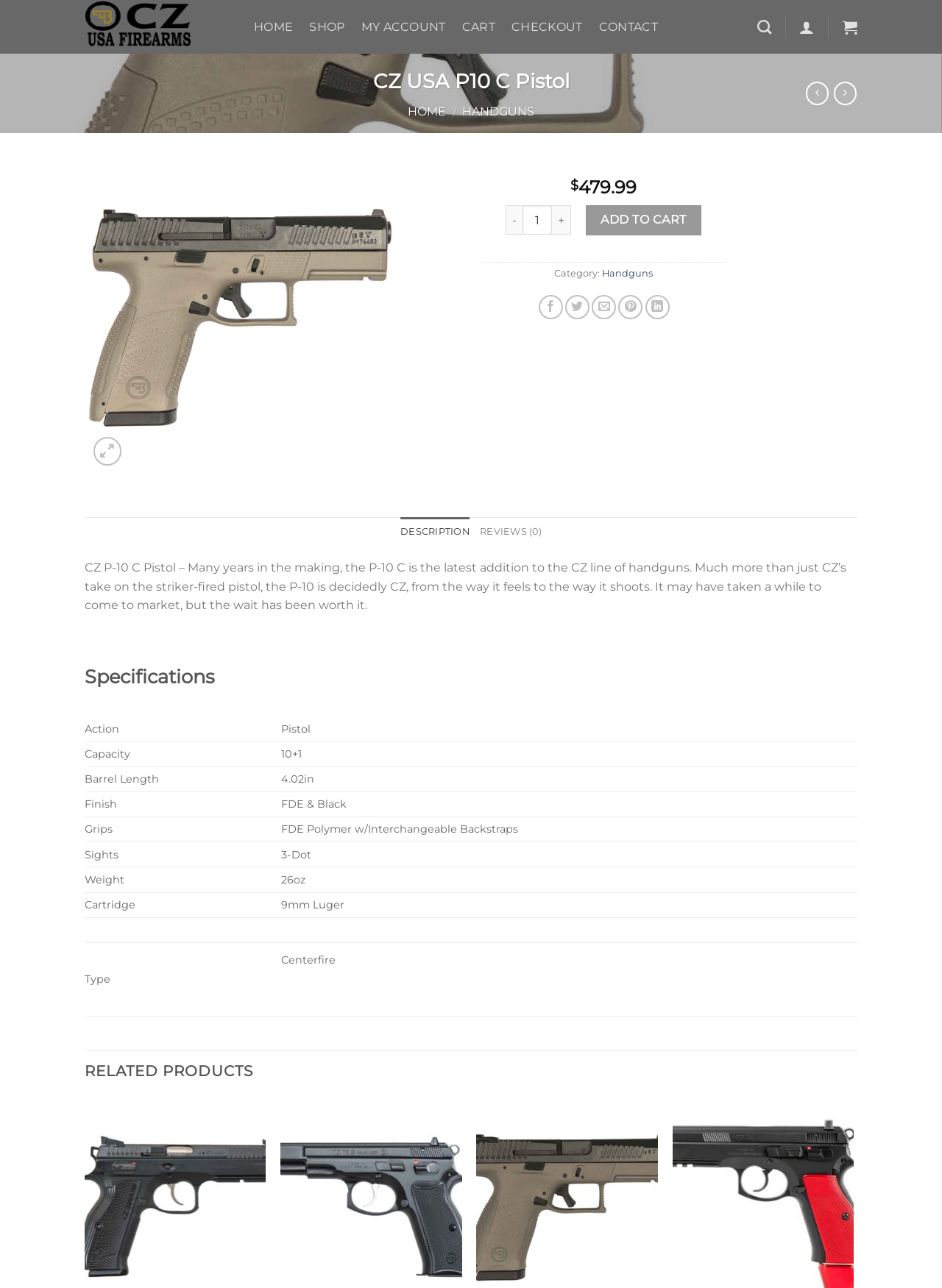Using the provided element description: "Add to wishlist", determine the bounding box coordinates of the corresponding UI element in the screenshot.

[0.652, 0.88, 0.687, 0.898]